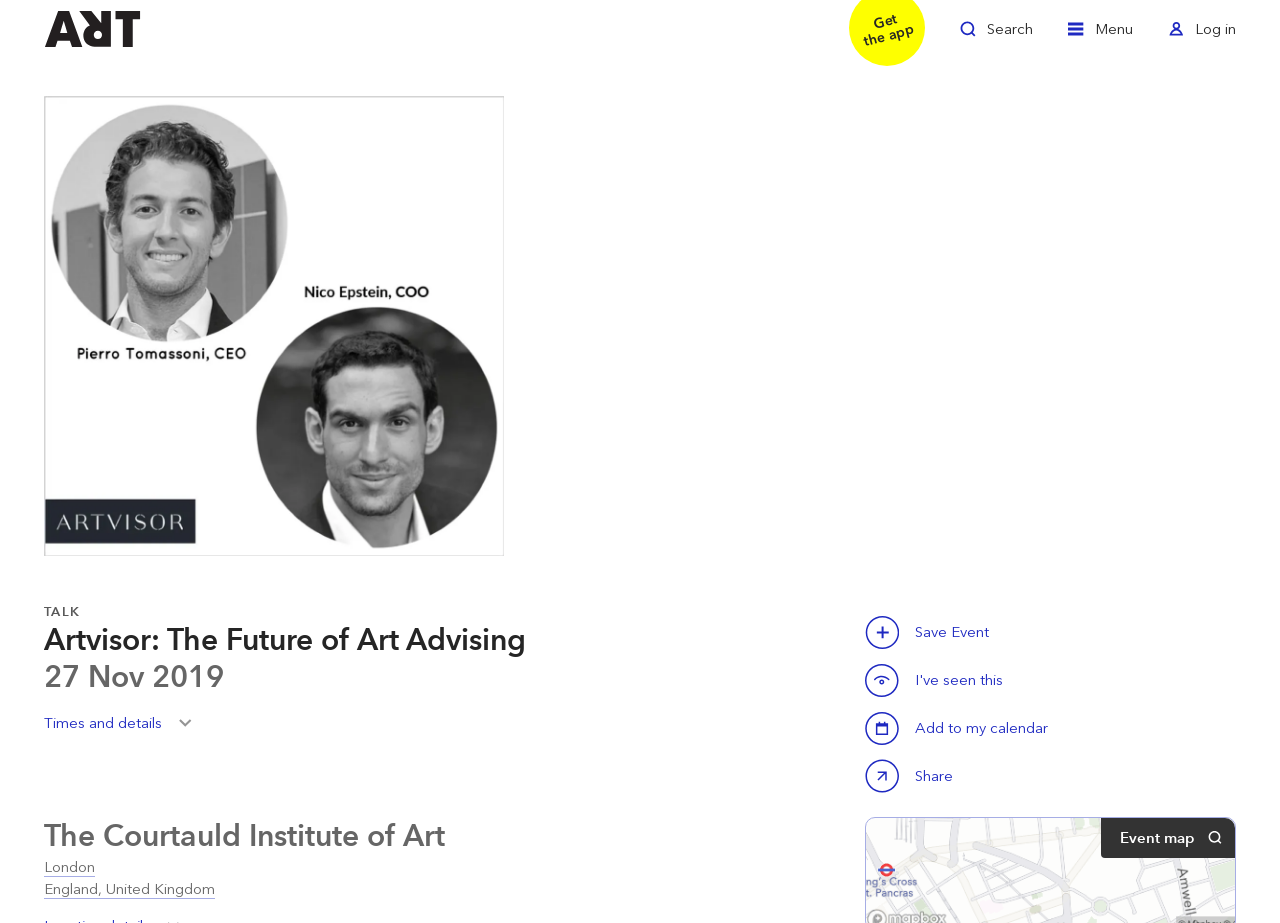Given the description of the UI element: "aria-label="Zoom in"", predict the bounding box coordinates in the form of [left, top, right, bottom], with each value being a float between 0 and 1.

[0.034, 0.104, 0.394, 0.602]